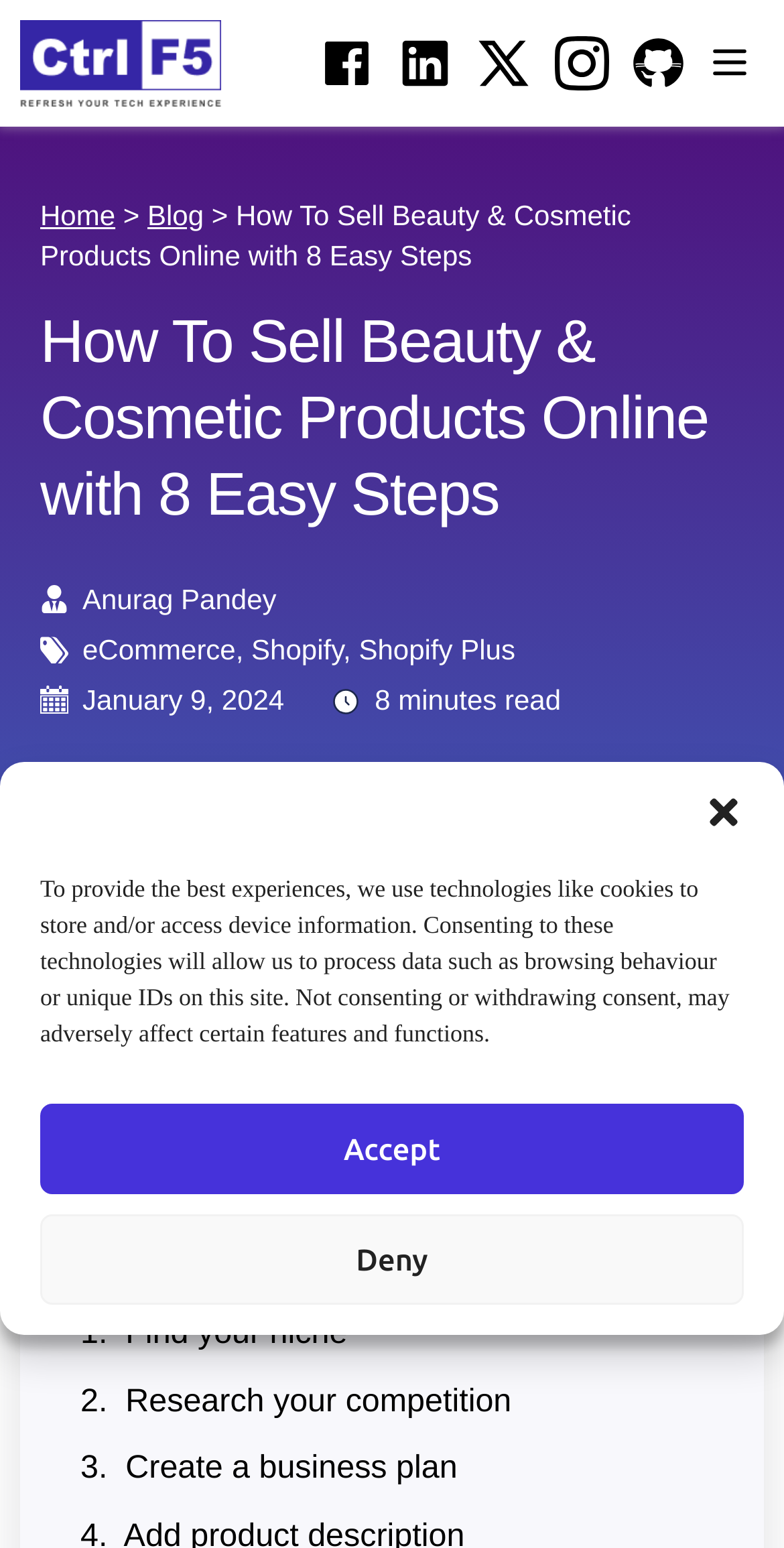Identify the primary heading of the webpage and provide its text.

How To Sell Beauty & Cosmetic Products Online with 8 Easy Steps